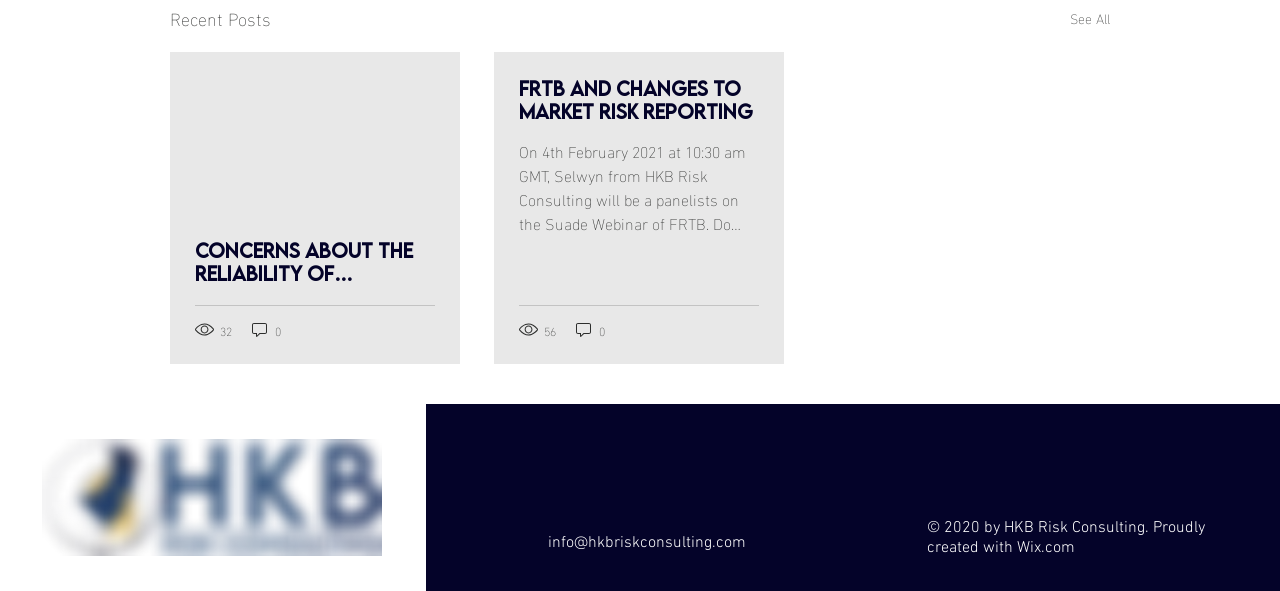Determine the bounding box coordinates of the clickable region to execute the instruction: "Visit the website created by Wix.com". The coordinates should be four float numbers between 0 and 1, denoted as [left, top, right, bottom].

[0.794, 0.91, 0.84, 0.944]